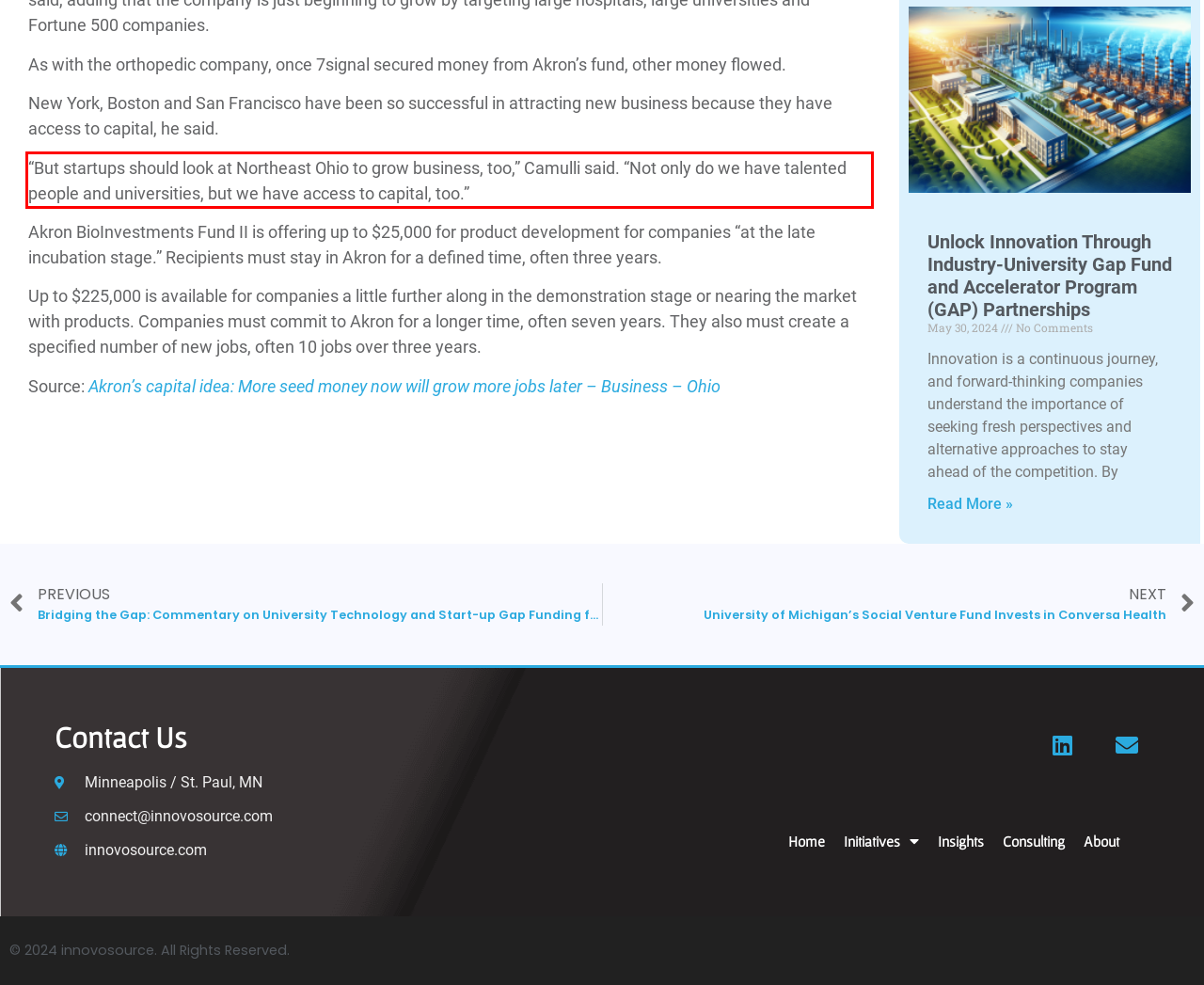Please extract the text content from the UI element enclosed by the red rectangle in the screenshot.

“But startups should look at Northeast Ohio to grow business, too,” Camulli said. “Not only do we have talented people and universities, but we have access to capital, too.”